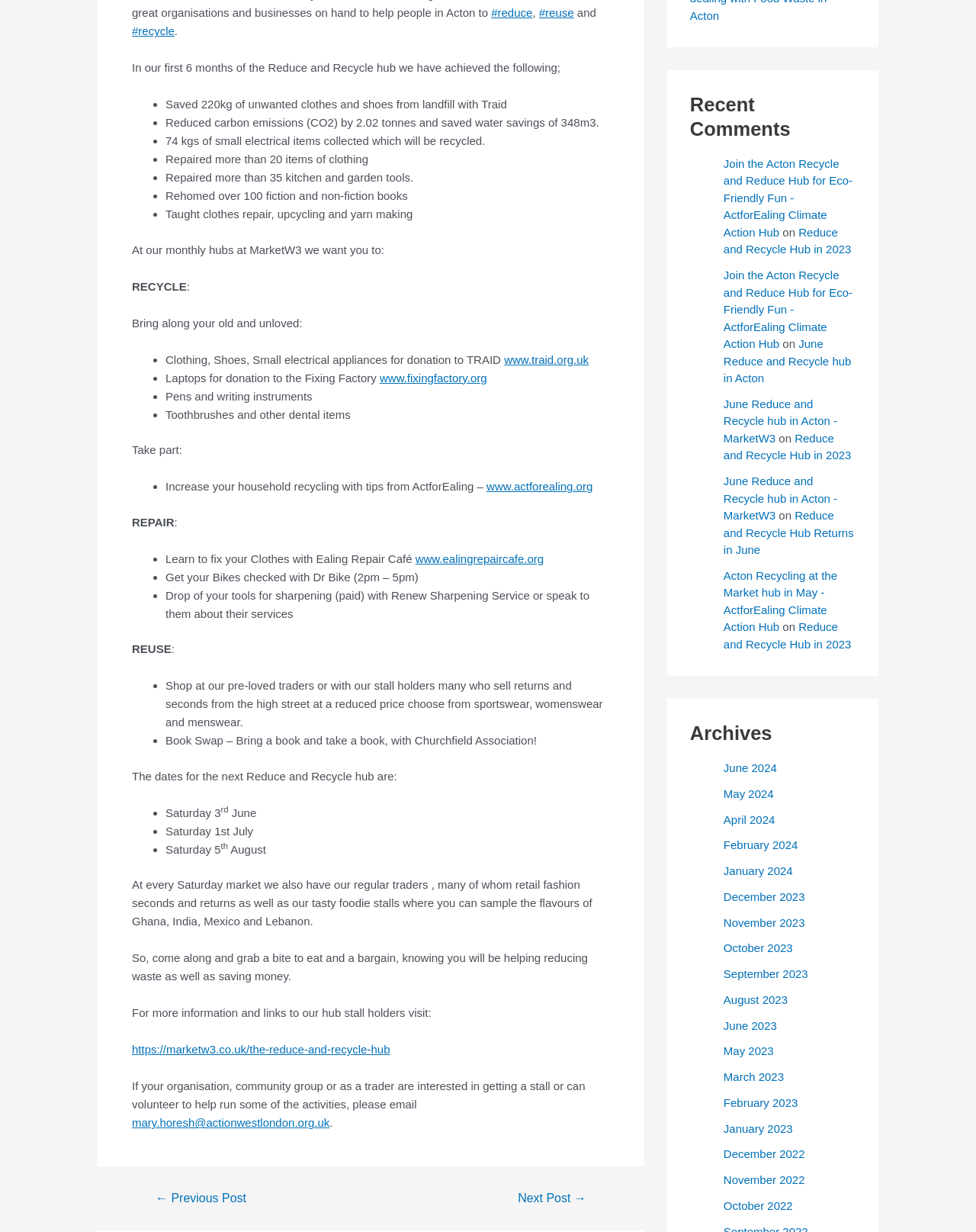Extract the bounding box coordinates for the described element: "December 2022". The coordinates should be represented as four float numbers between 0 and 1: [left, top, right, bottom].

[0.741, 0.931, 0.825, 0.942]